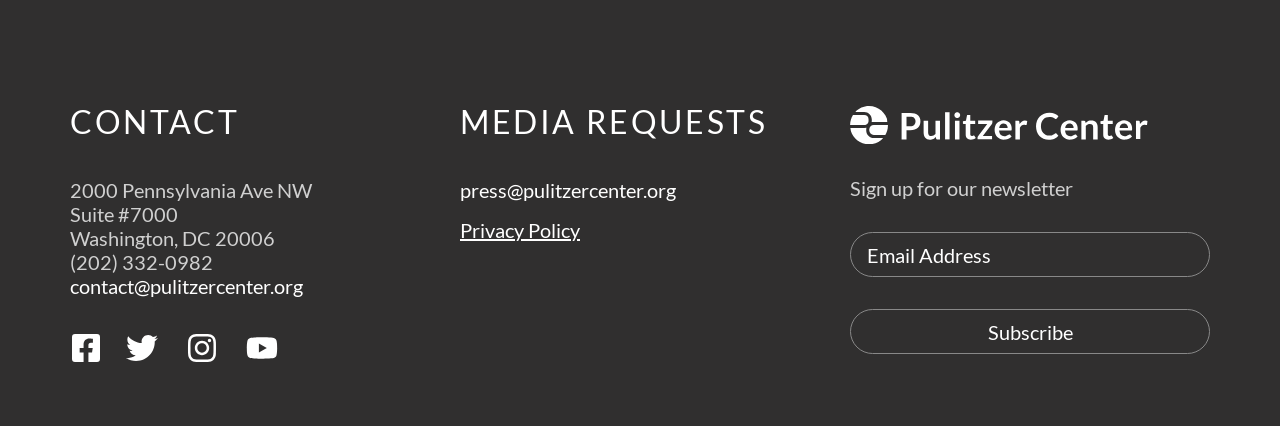Locate the bounding box coordinates of the area to click to fulfill this instruction: "Send a media request". The bounding box should be presented as four float numbers between 0 and 1, in the order [left, top, right, bottom].

[0.359, 0.418, 0.528, 0.474]